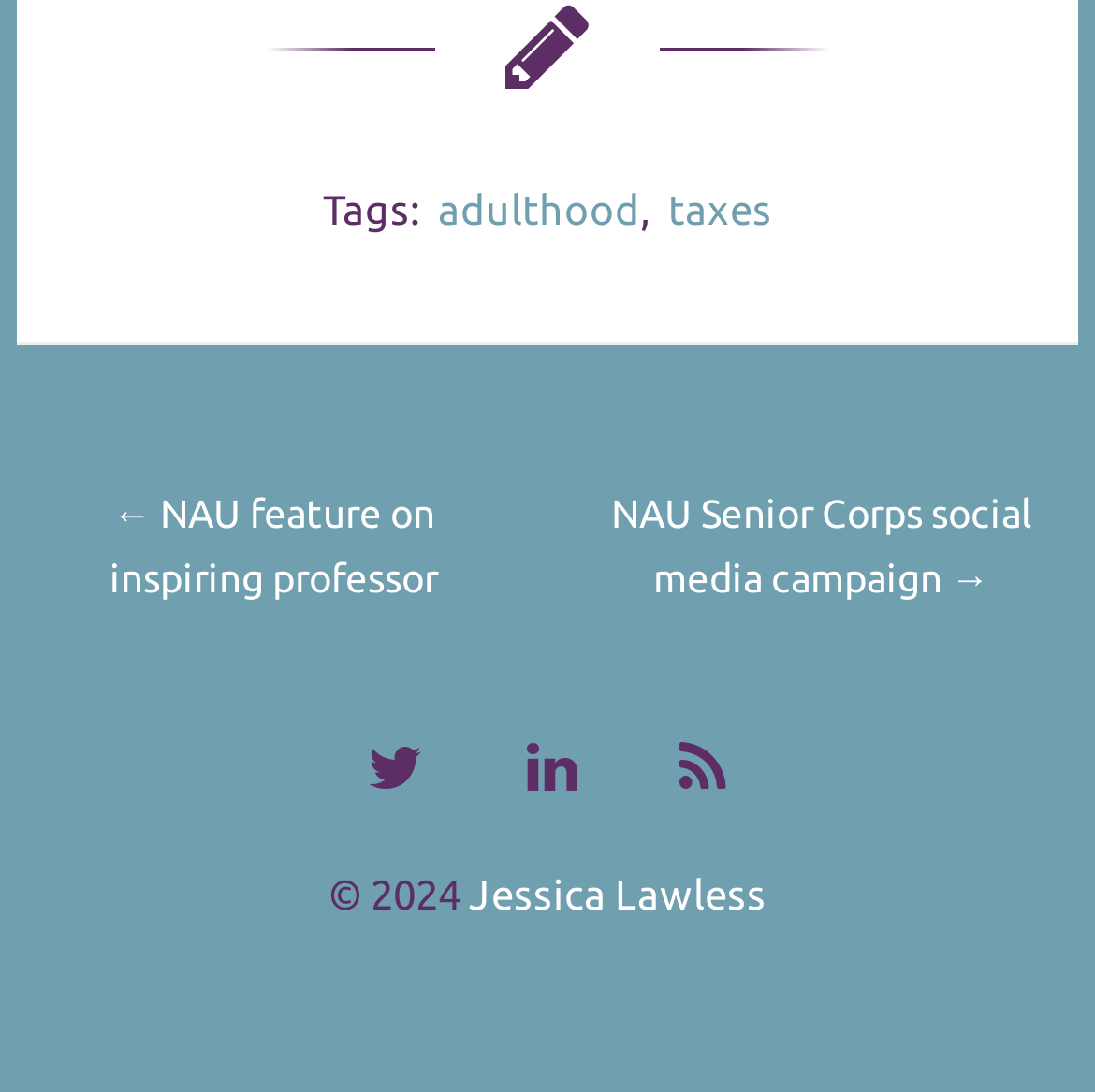Determine the bounding box for the UI element that matches this description: "taxes".

[0.61, 0.169, 0.705, 0.213]